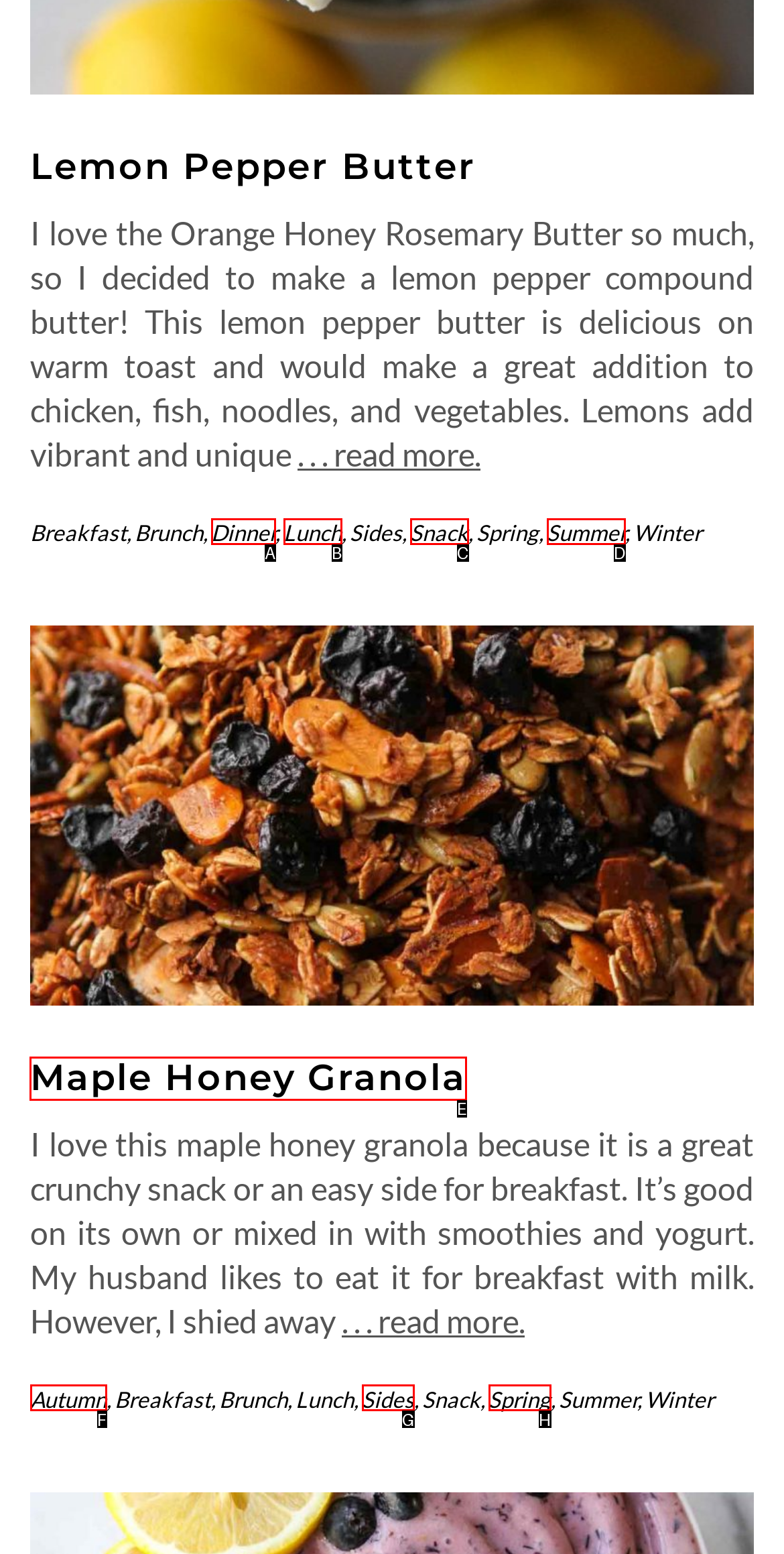Determine the letter of the element you should click to carry out the task: View Maple Honey Granola recipe
Answer with the letter from the given choices.

E